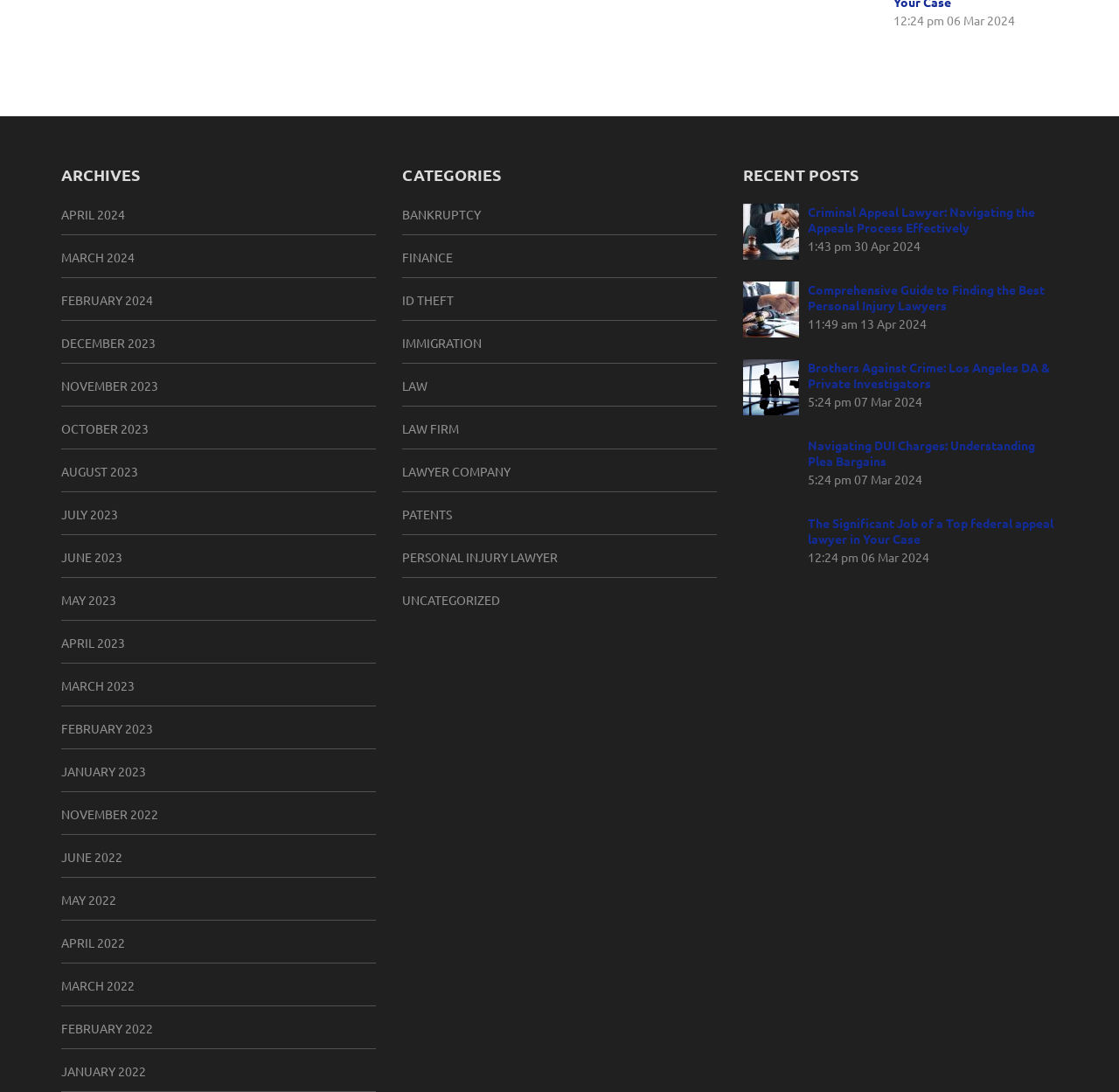Provide the bounding box coordinates for the UI element that is described by this text: "Local Office Neapoli’s Vatika Bay". The coordinates should be in the form of four float numbers between 0 and 1: [left, top, right, bottom].

None